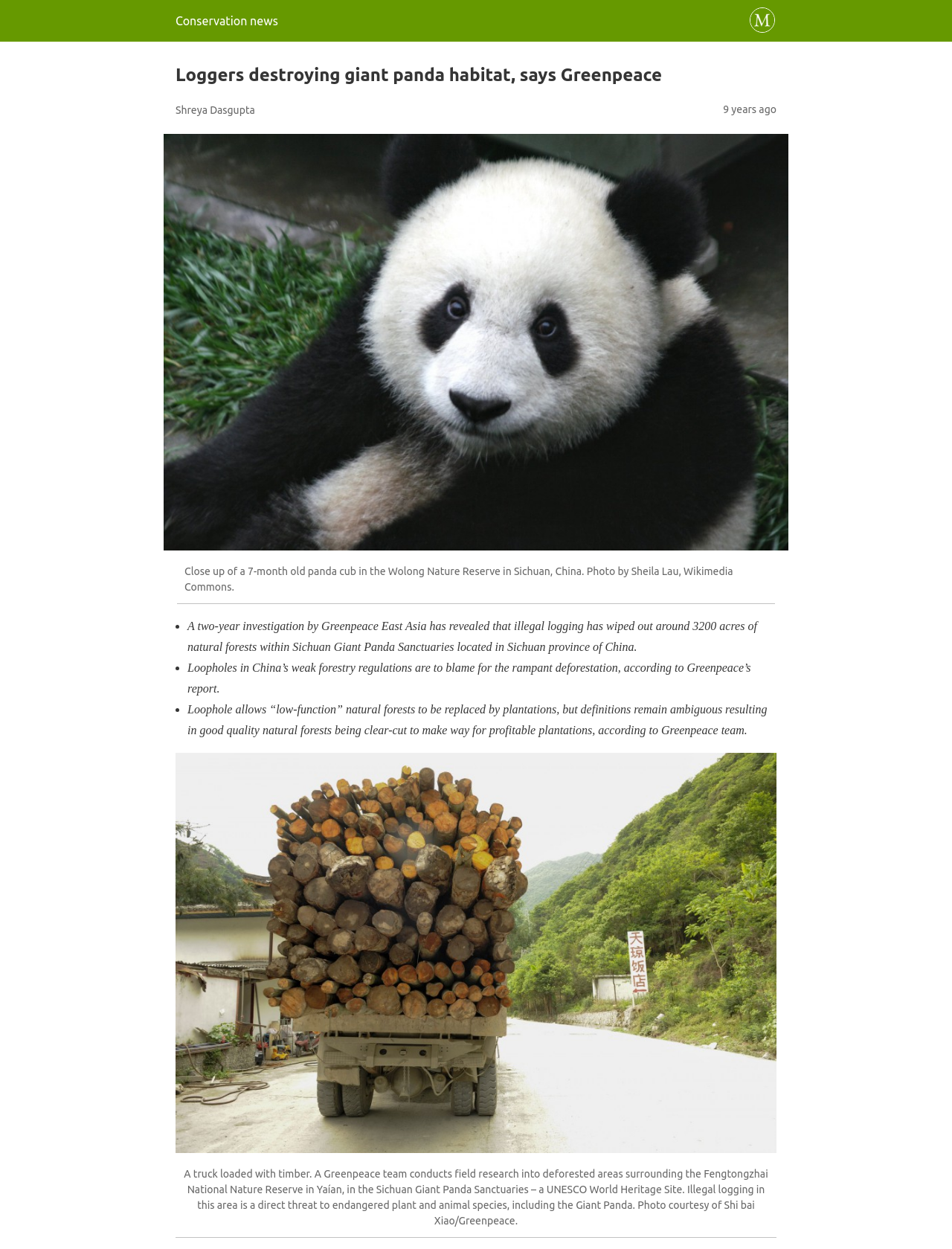What is the location of the Sichuan Giant Panda Sanctuaries?
Using the screenshot, give a one-word or short phrase answer.

Sichuan province of China